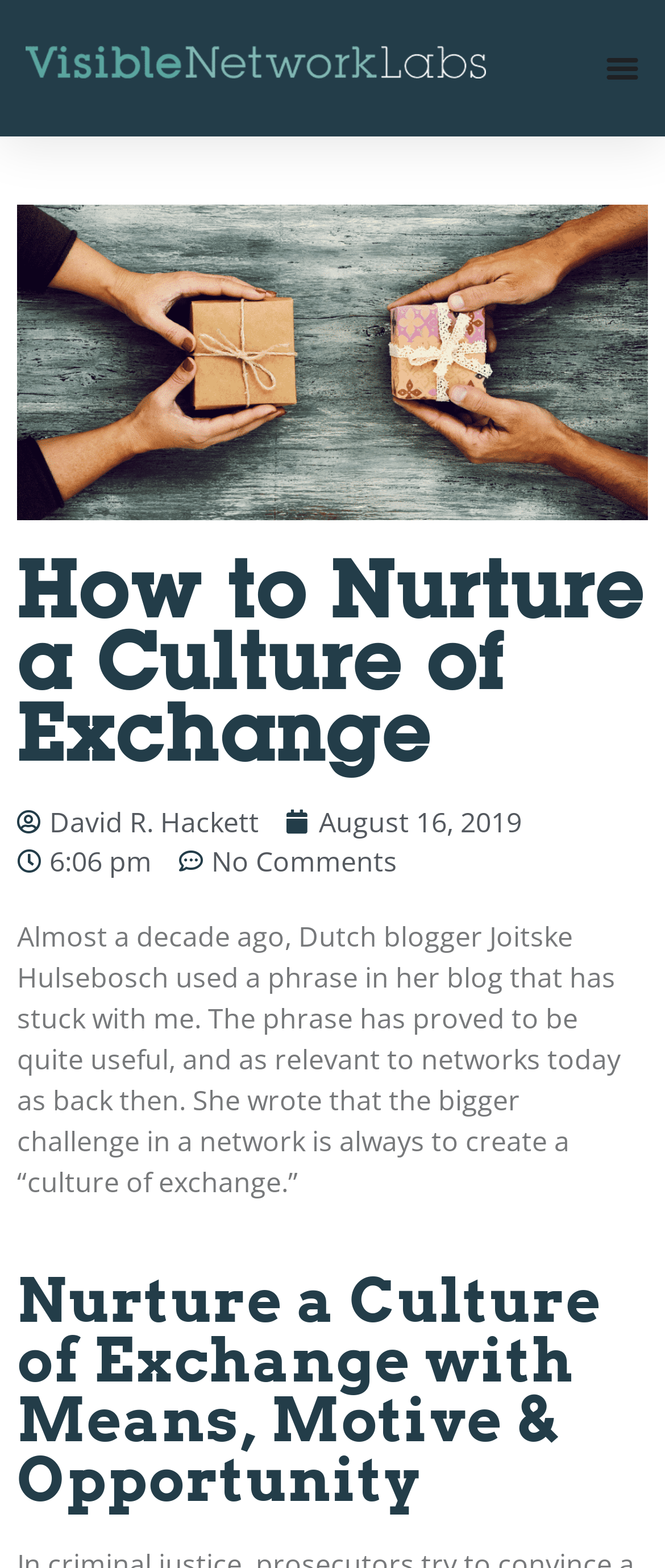Using the provided element description "No Comments", determine the bounding box coordinates of the UI element.

[0.269, 0.538, 0.597, 0.562]